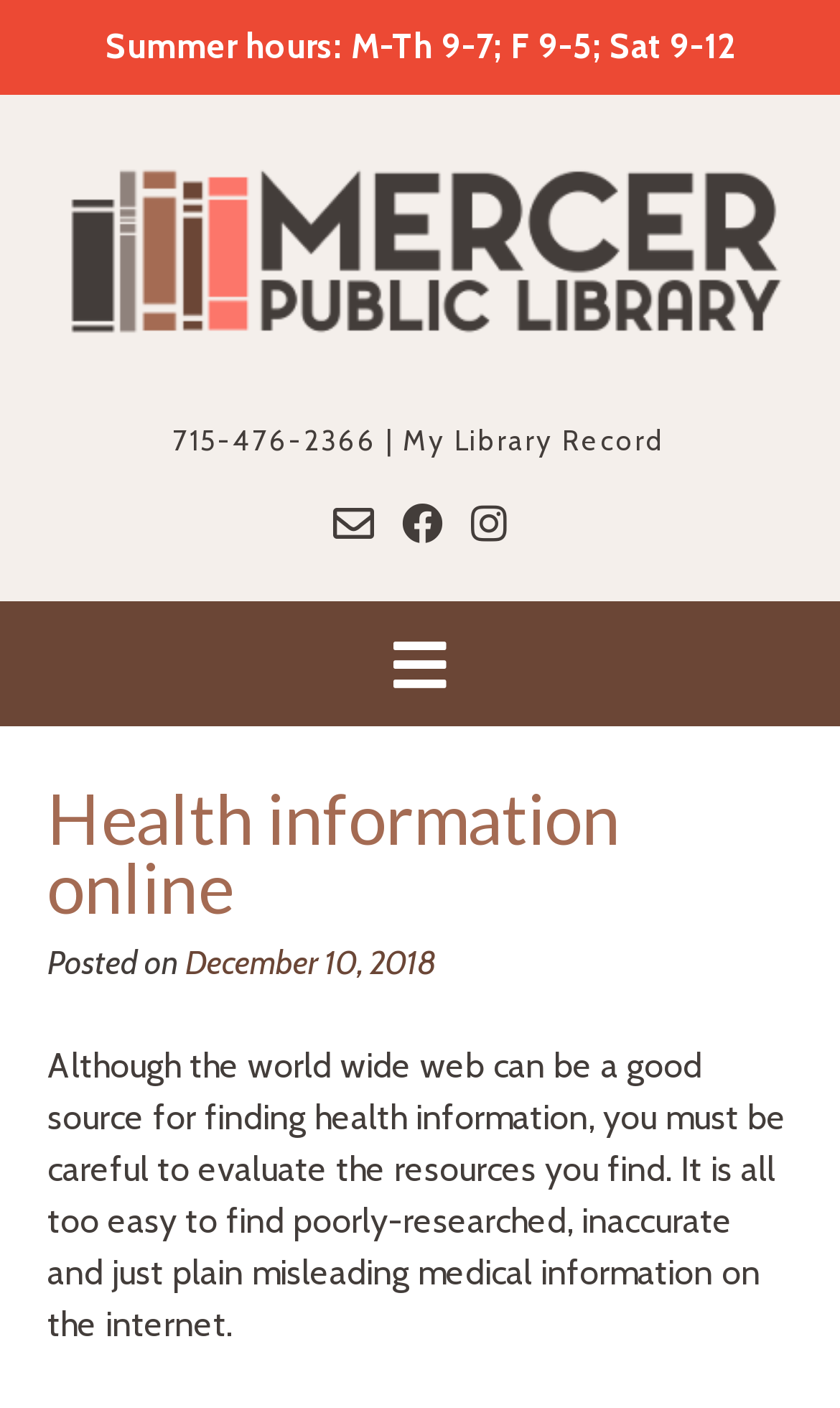Look at the image and answer the question in detail:
When was the webpage last updated?

I found the last updated date of the webpage by looking at the link element with the text 'December 10, 2018' which is located near the middle of the webpage.